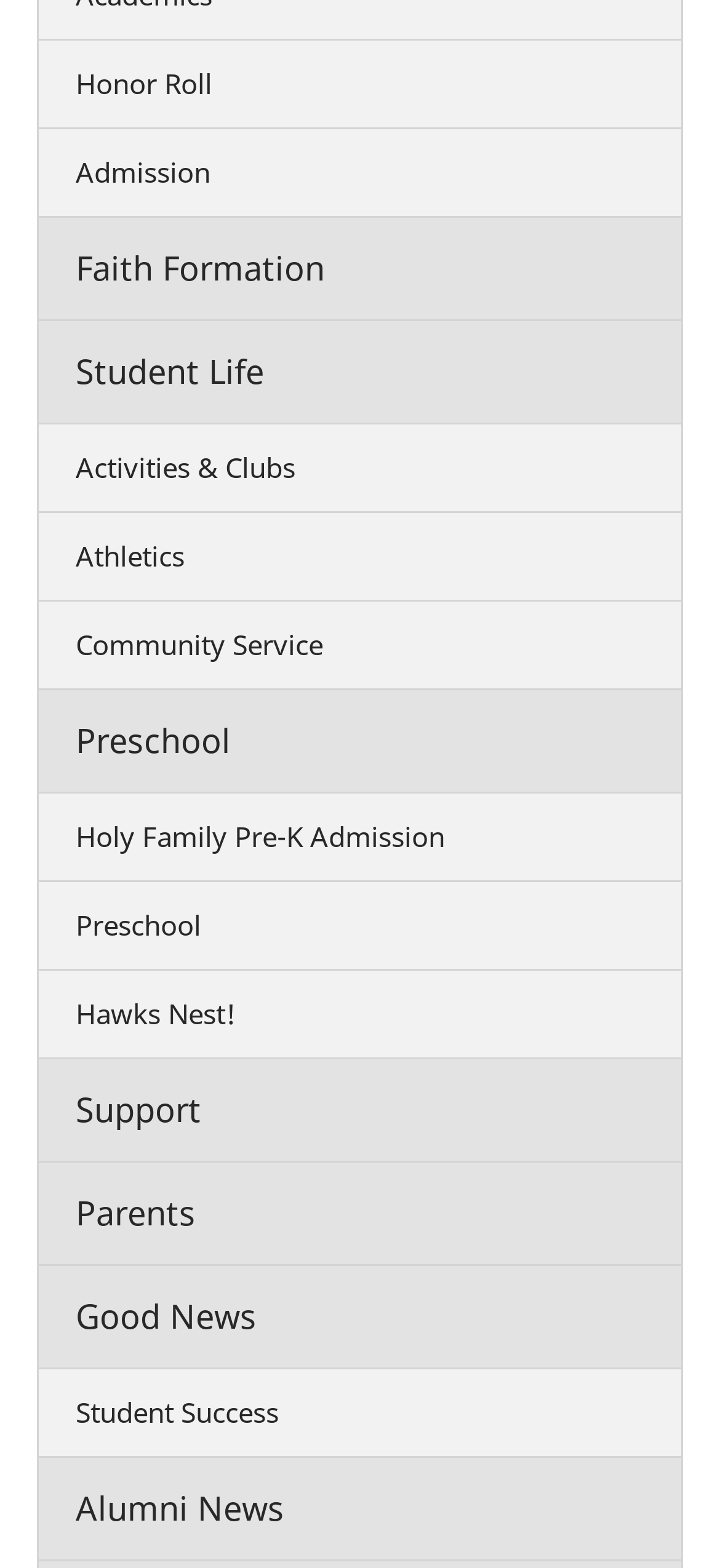Locate the bounding box coordinates of the element I should click to achieve the following instruction: "check alumni news".

[0.051, 0.929, 0.949, 0.995]